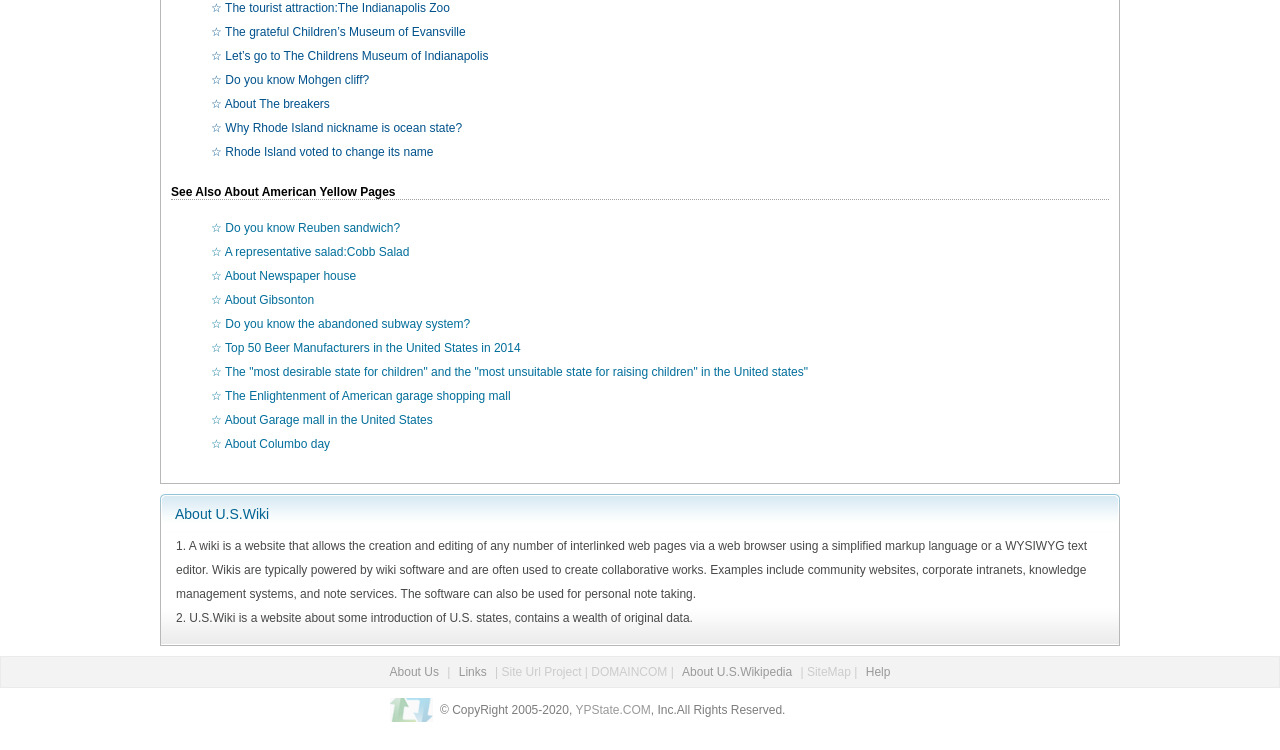Please locate the bounding box coordinates for the element that should be clicked to achieve the following instruction: "Visit the page about Reuben sandwich". Ensure the coordinates are given as four float numbers between 0 and 1, i.e., [left, top, right, bottom].

[0.165, 0.294, 0.313, 0.313]